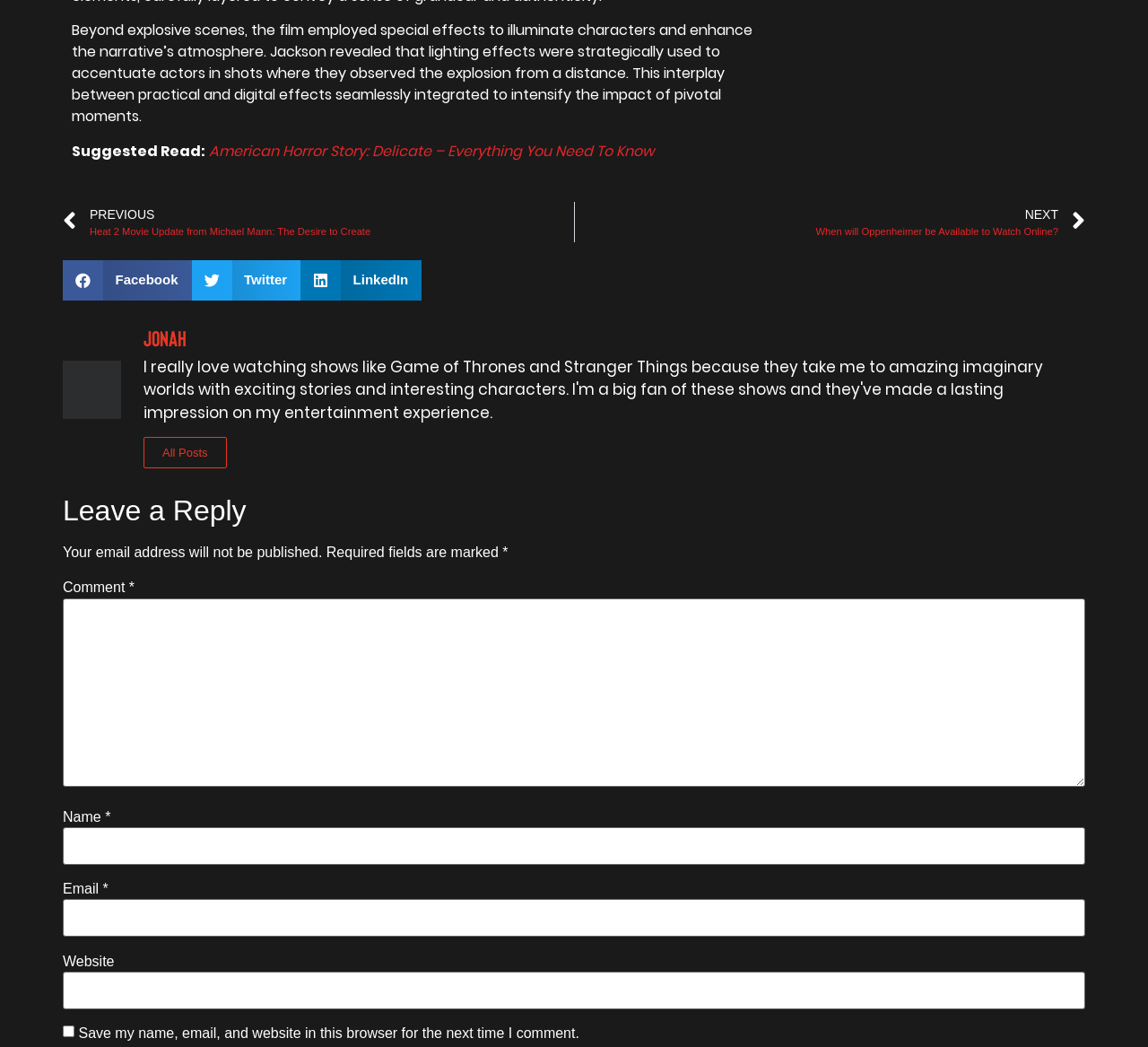What is the purpose of the checkbox?
Use the information from the image to give a detailed answer to the question.

The checkbox is labeled 'Save my name, email, and website in this browser for the next time I comment', which suggests that its purpose is to save the commenter's information for future comments.